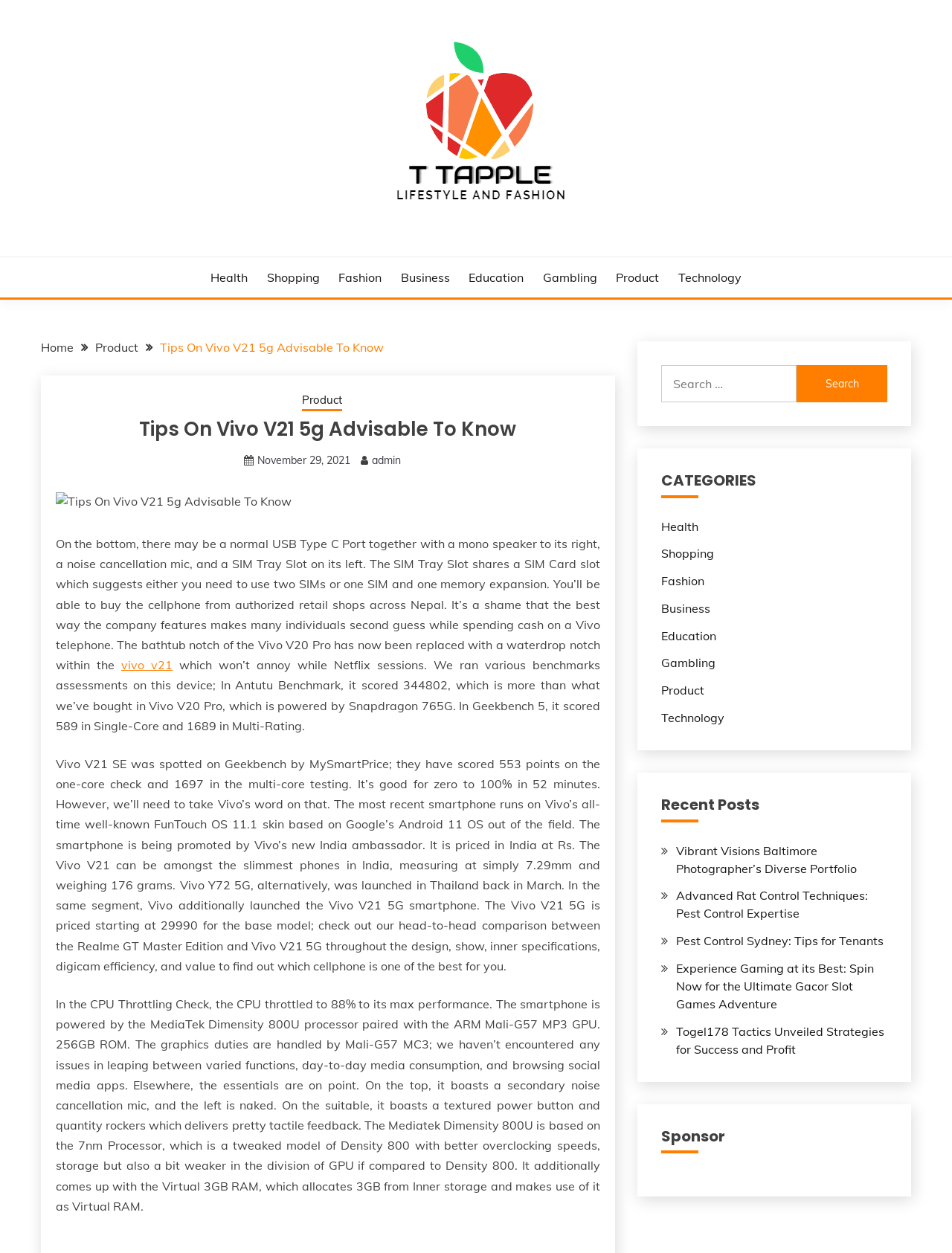What is the battery charging time of the Vivo V21 5G?
Utilize the image to construct a detailed and well-explained answer.

The webpage mentions that the Vivo V21 5G can charge from 0 to 100% in 52 minutes, although the exact charging time may vary.